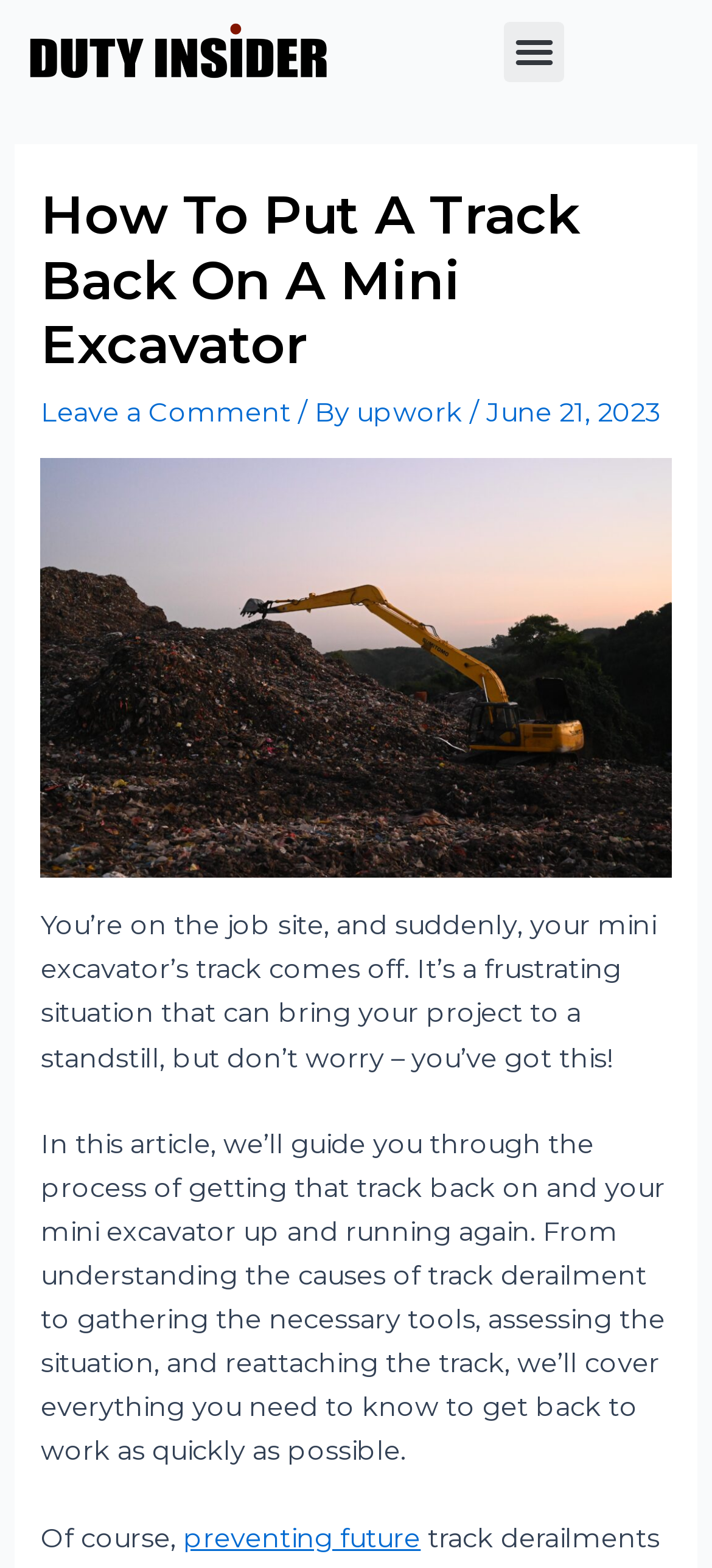Use a single word or phrase to answer the question: What is the scope of this article?

From causes to reattaching